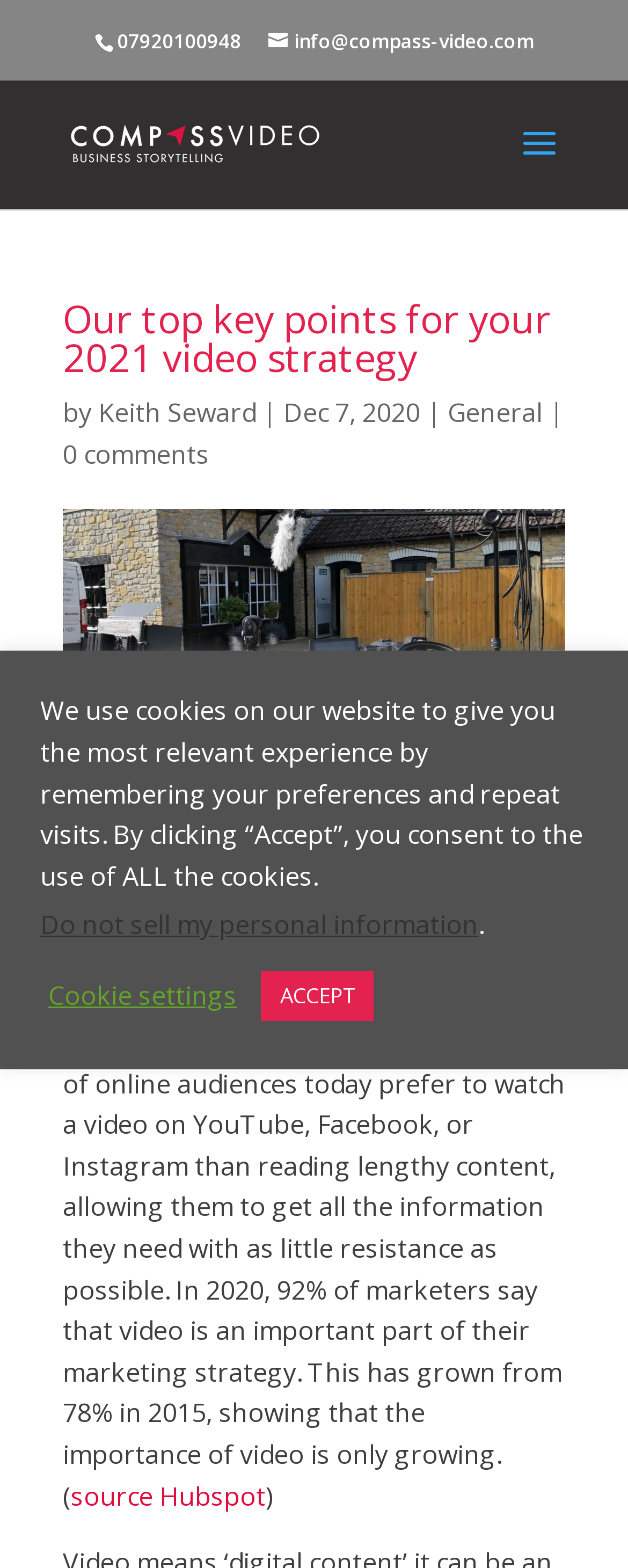Can you provide the bounding box coordinates for the element that should be clicked to implement the instruction: "Search for something"?

[0.463, 0.05, 0.823, 0.052]